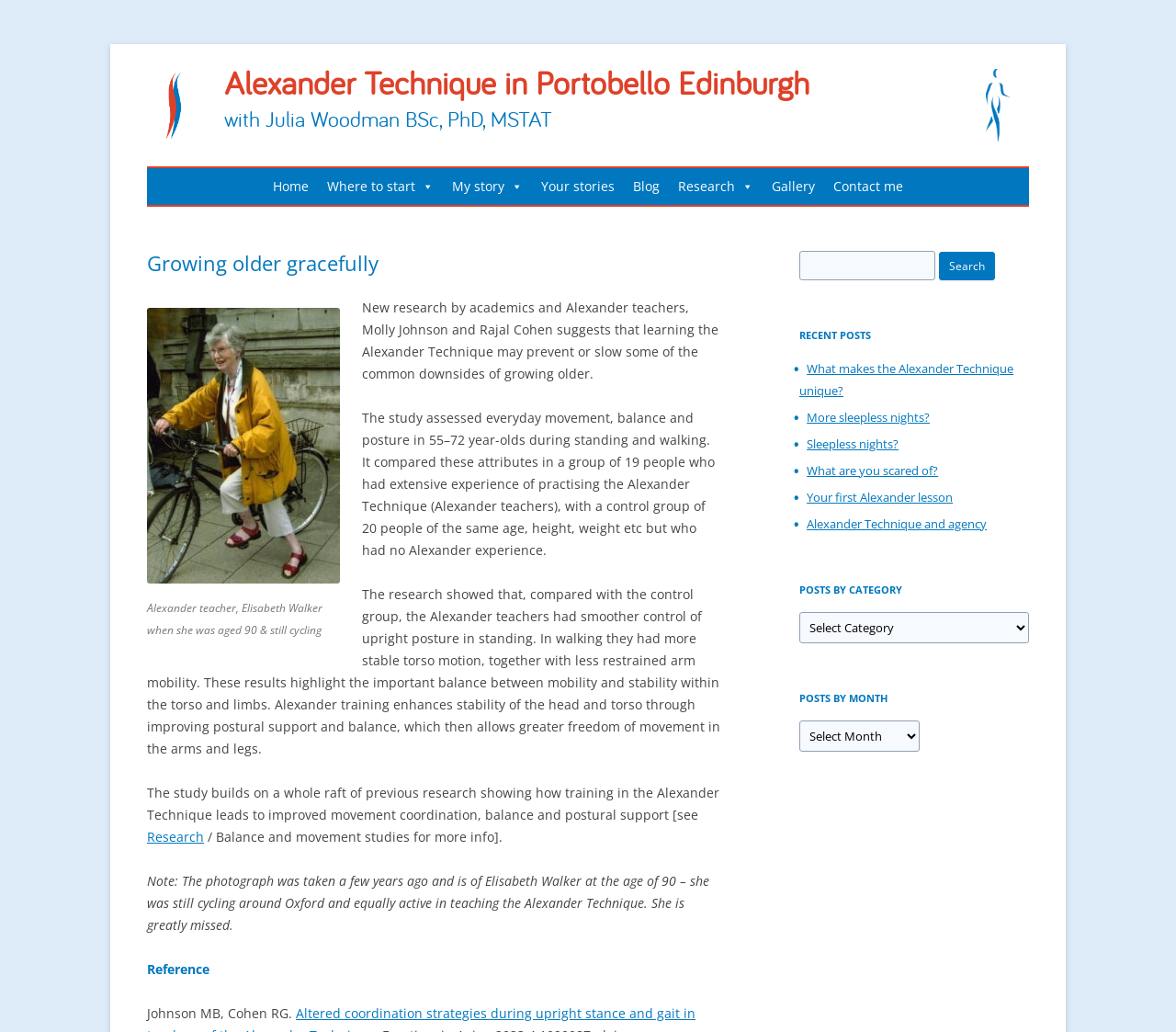Generate a thorough caption detailing the webpage content.

This webpage is about the Alexander Technique, a method that can help prevent or slow down the common downsides of growing older by improving posture and movement. At the top of the page, there is a logo image and a heading that reads "Alexander Technique in Portobello Edinburgh" with a link to the same title. Below this, there is another heading that reads "with Julia Woodman BSc, PhD, MSTAT" and an image of a figure logo for Julia Woodman.

On the left side of the page, there is a navigation menu with links to "Home", "Where to start", "My story", "Your stories", "Blog", "Research", "Gallery", and "Contact me". Some of these links have popup menus.

The main content of the page is divided into two sections. The first section has a heading that reads "Growing older gracefully" and a figure with an image of Elisabeth Walker, a 90-year-old Alexander teacher, cycling around Oxford. Below the image, there is a caption that describes the photo. The text in this section discusses new research that suggests learning the Alexander Technique can prevent or slow down the common downsides of growing older by improving posture and movement.

The second section has a series of links to recent posts, including "What makes the Alexander Technique unique?", "More sleepless nights?", and "Your first Alexander lesson". Below this, there are headings for "POSTS BY CATEGORY" and "POSTS BY MONTH" with comboboxes that allow users to select from different categories and months.

At the bottom of the page, there is a search bar with a button to search for specific topics.